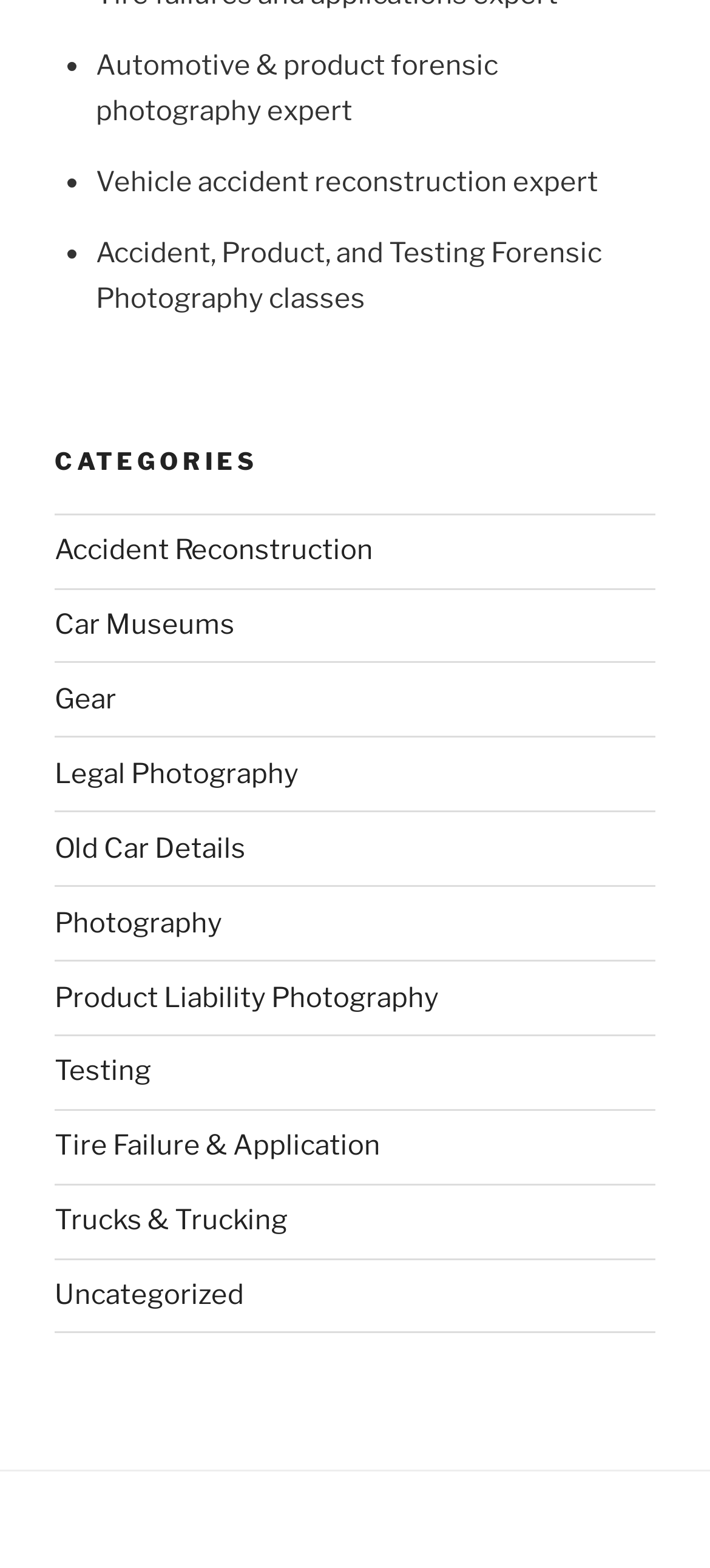Please identify the bounding box coordinates of the region to click in order to complete the given instruction: "Learn about Product Liability Photography". The coordinates should be four float numbers between 0 and 1, i.e., [left, top, right, bottom].

[0.077, 0.625, 0.618, 0.646]